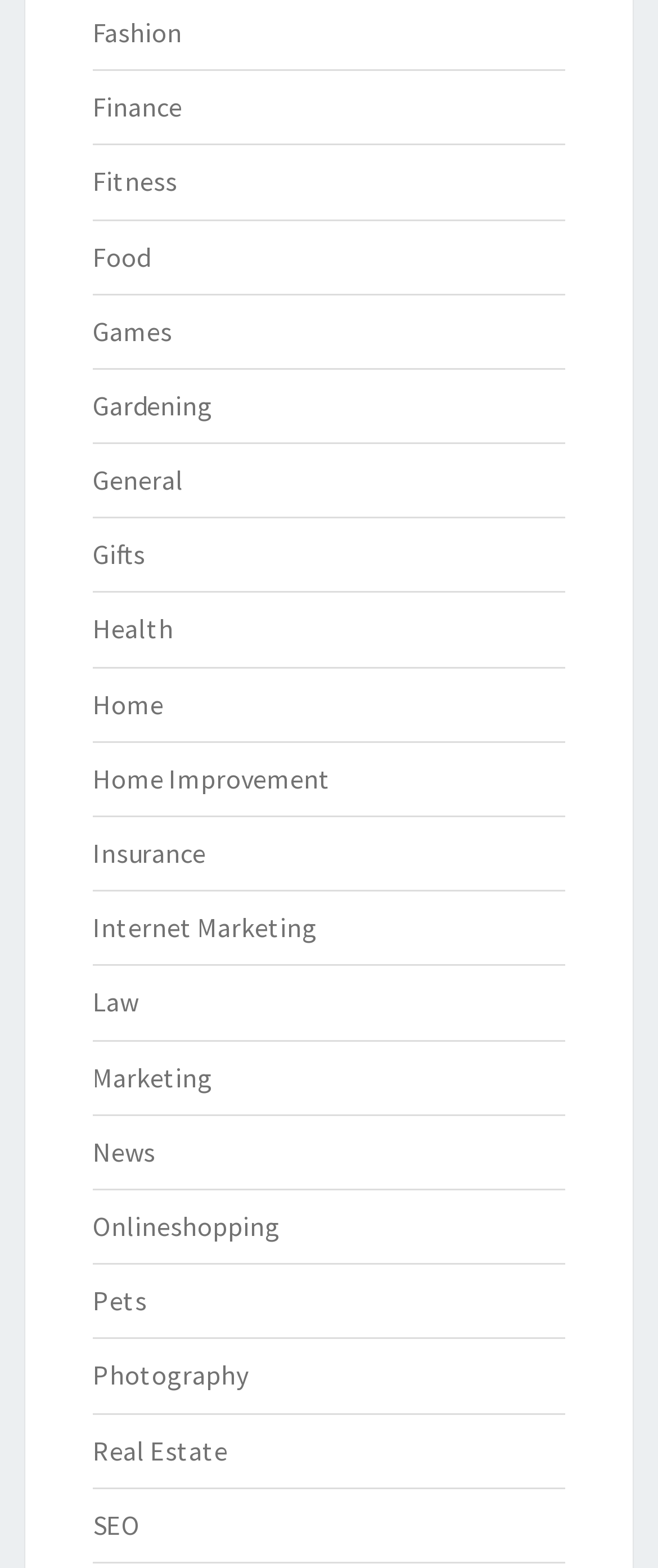Highlight the bounding box coordinates of the region I should click on to meet the following instruction: "Click on Fashion".

[0.141, 0.01, 0.277, 0.031]